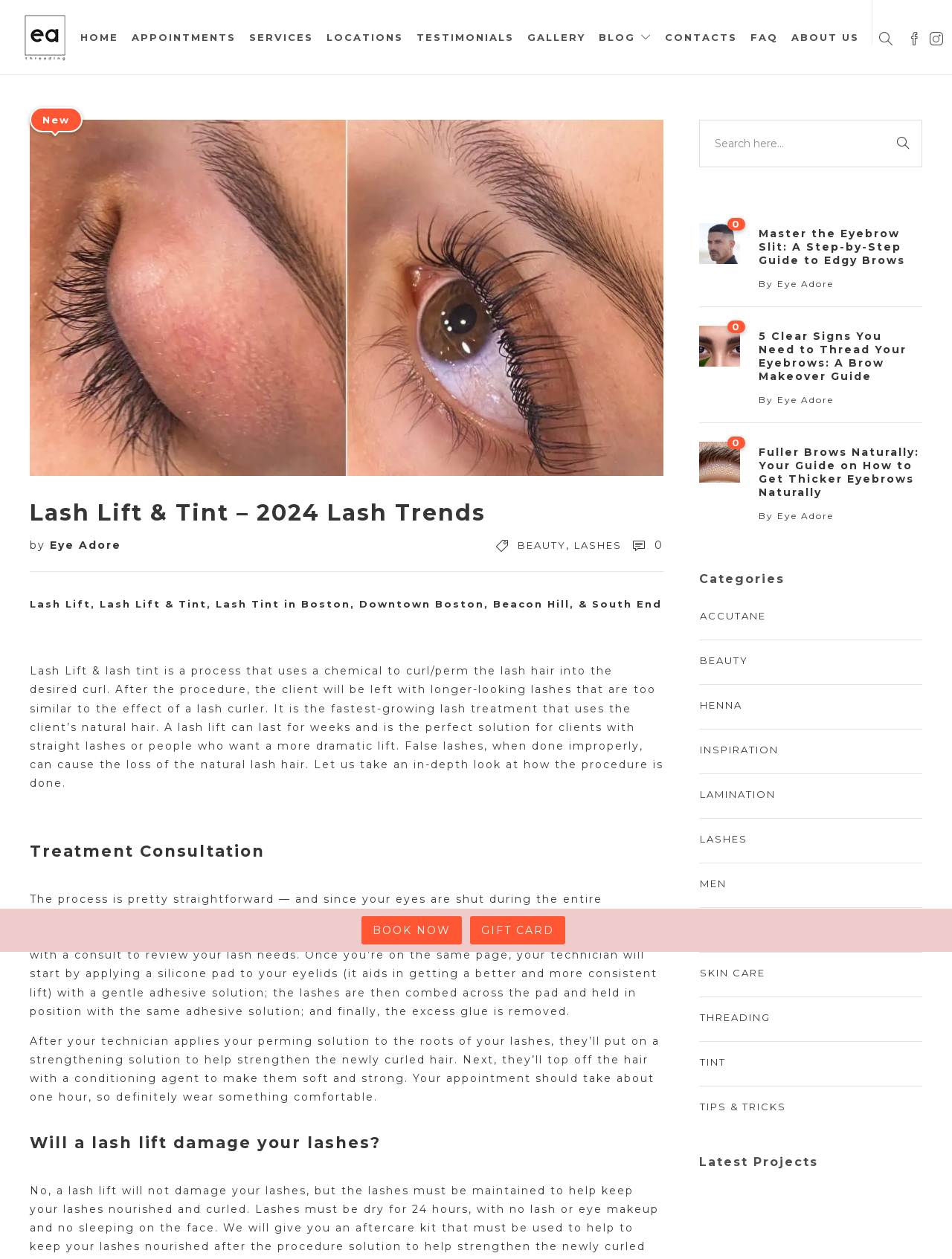Create a full and detailed caption for the entire webpage.

This webpage is about lash lifts and tints, specifically discussing the process, benefits, and treatment consultation. At the top, there is a navigation menu with links to various pages, including "HOME", "APPOINTMENTS", "SERVICES", and more. Below the navigation menu, there is a logo and a search box.

The main content of the page is divided into sections. The first section has a heading "Lash Lift & Tint – 2024 Lash Trends" and provides an introduction to the topic. The next section explains the process of lash lift and tint, including the use of a chemical to curl the lash hair and the benefits of the treatment.

Following this, there is a section on "Treatment Consultation", which describes the steps involved in the process, including the application of a silicone pad to the eyelids and the use of a perming solution to curl the lashes.

The page also addresses the question "Will a lash lift damage your lashes?" and provides reassurance that the treatment is safe when done properly.

Below these sections, there are three links to related articles, including "Master the Eyebrow Slit: A Step-by-Step Guide to Edgy Brows", "5 Clear Signs You Need to Thread Your Eyebrows: A Brow Makeover Guide", and "Fuller Brows Naturally: Your Guide on How to Get Thicker Eyebrows Naturally". Each article has a heading and a "By" line indicating the author.

On the right side of the page, there is a section titled "Categories" with links to various categories, including "ACCUTANE", "BEAUTY", "HENNA", and more. Below this, there is a section titled "Latest Projects" with a link to "BOOK NOW" and "GIFT CARD".

Overall, the webpage provides detailed information about lash lifts and tints, as well as related topics, and offers resources for those interested in learning more.